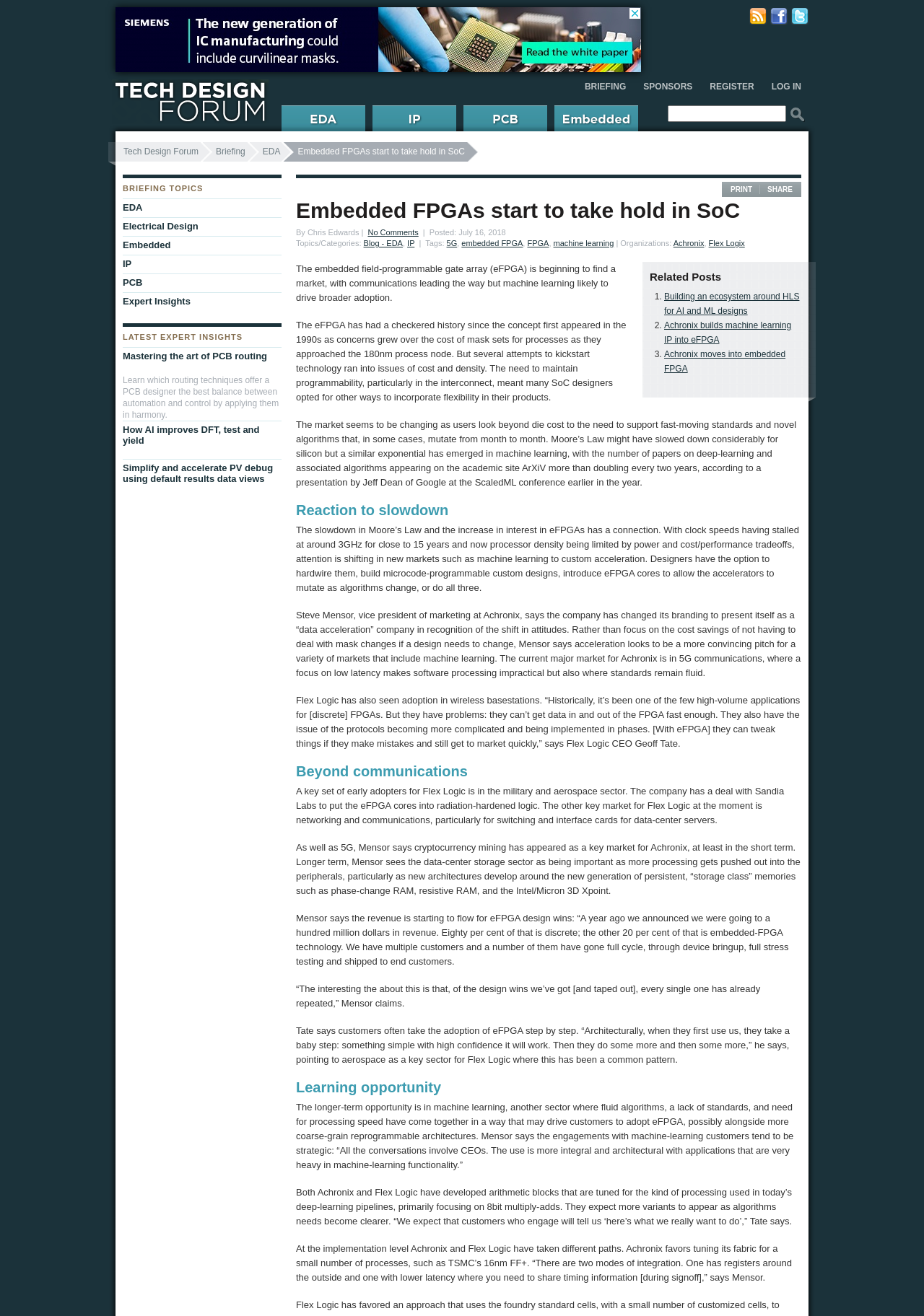Pinpoint the bounding box coordinates of the element you need to click to execute the following instruction: "Click on the 'Briefing' link". The bounding box should be represented by four float numbers between 0 and 1, in the format [left, top, right, bottom].

[0.216, 0.108, 0.267, 0.123]